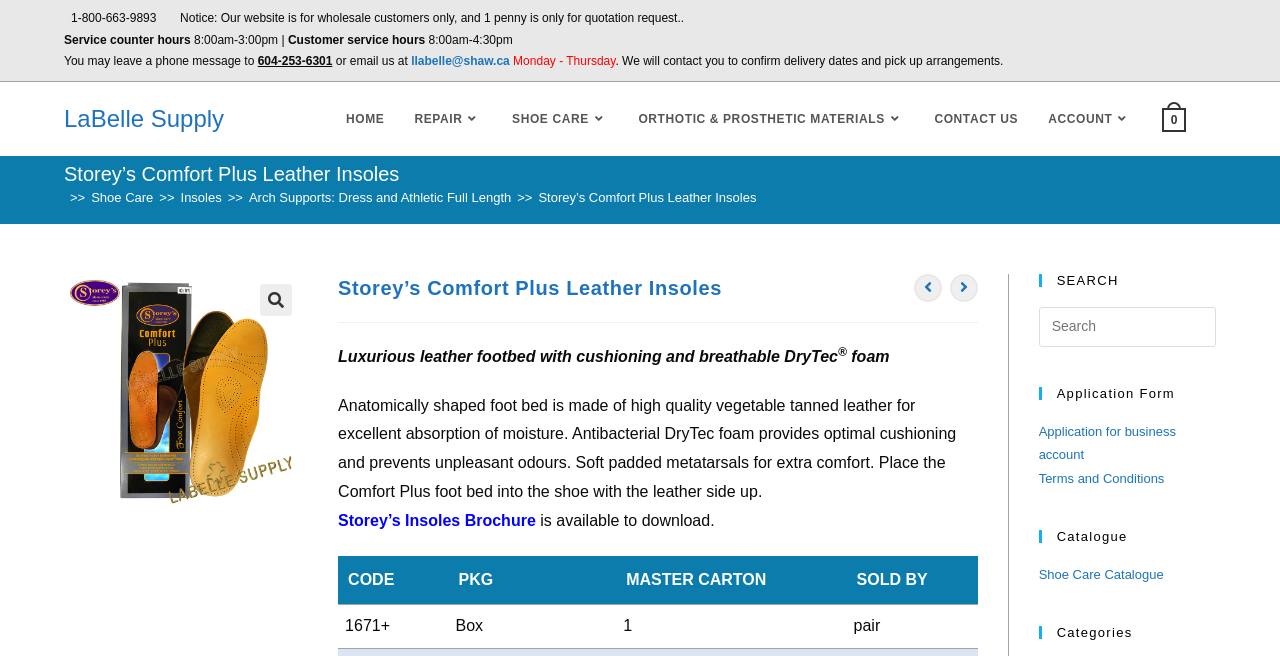Give a succinct answer to this question in a single word or phrase: 
What is the name of the catalogue that can be downloaded?

Storey's Insoles Brochure